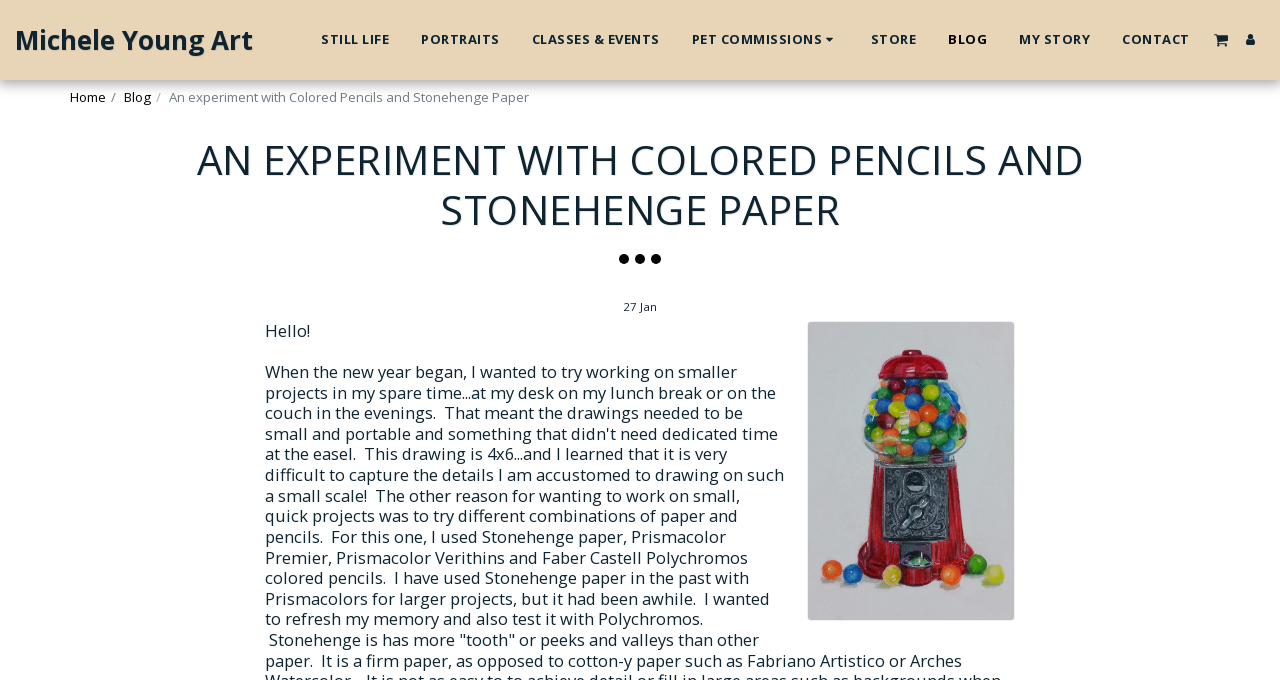Please identify the bounding box coordinates for the region that you need to click to follow this instruction: "Visit STORE page".

[0.669, 0.039, 0.728, 0.077]